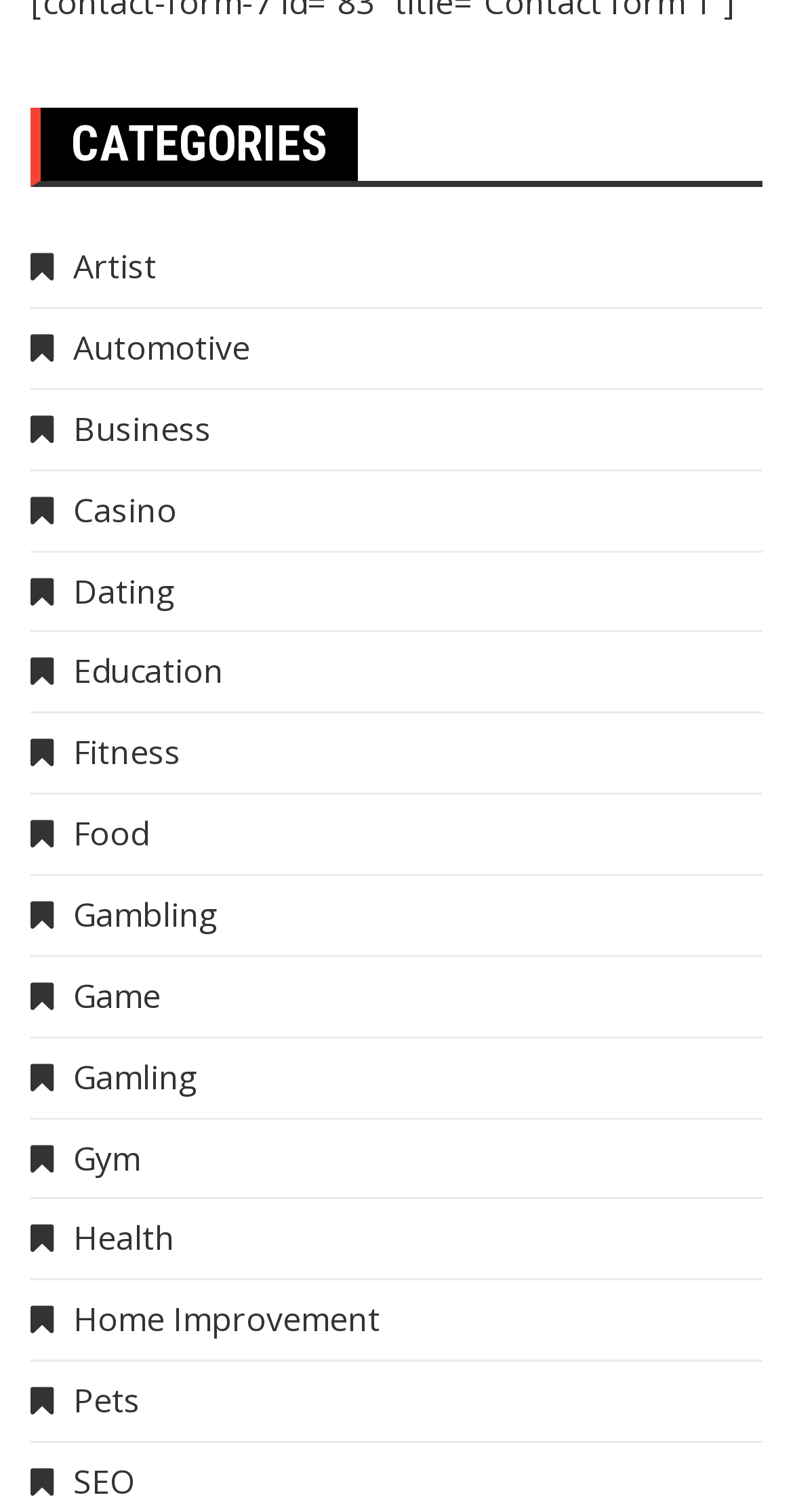Determine the bounding box coordinates of the clickable region to carry out the instruction: "Click on Artist".

[0.038, 0.162, 0.197, 0.191]